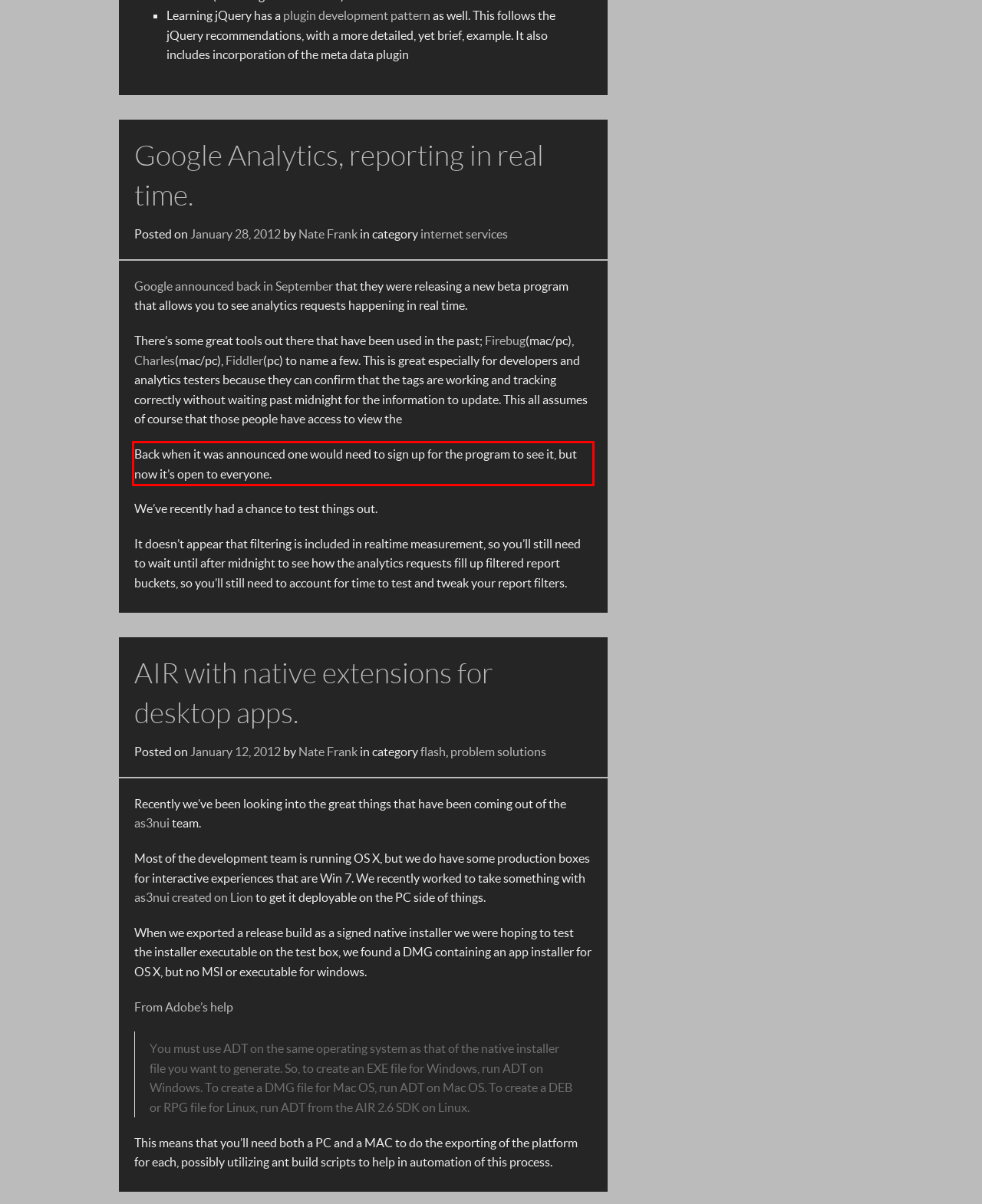Within the provided webpage screenshot, find the red rectangle bounding box and perform OCR to obtain the text content.

Back when it was announced one would need to sign up for the program to see it, but now it’s open to everyone.